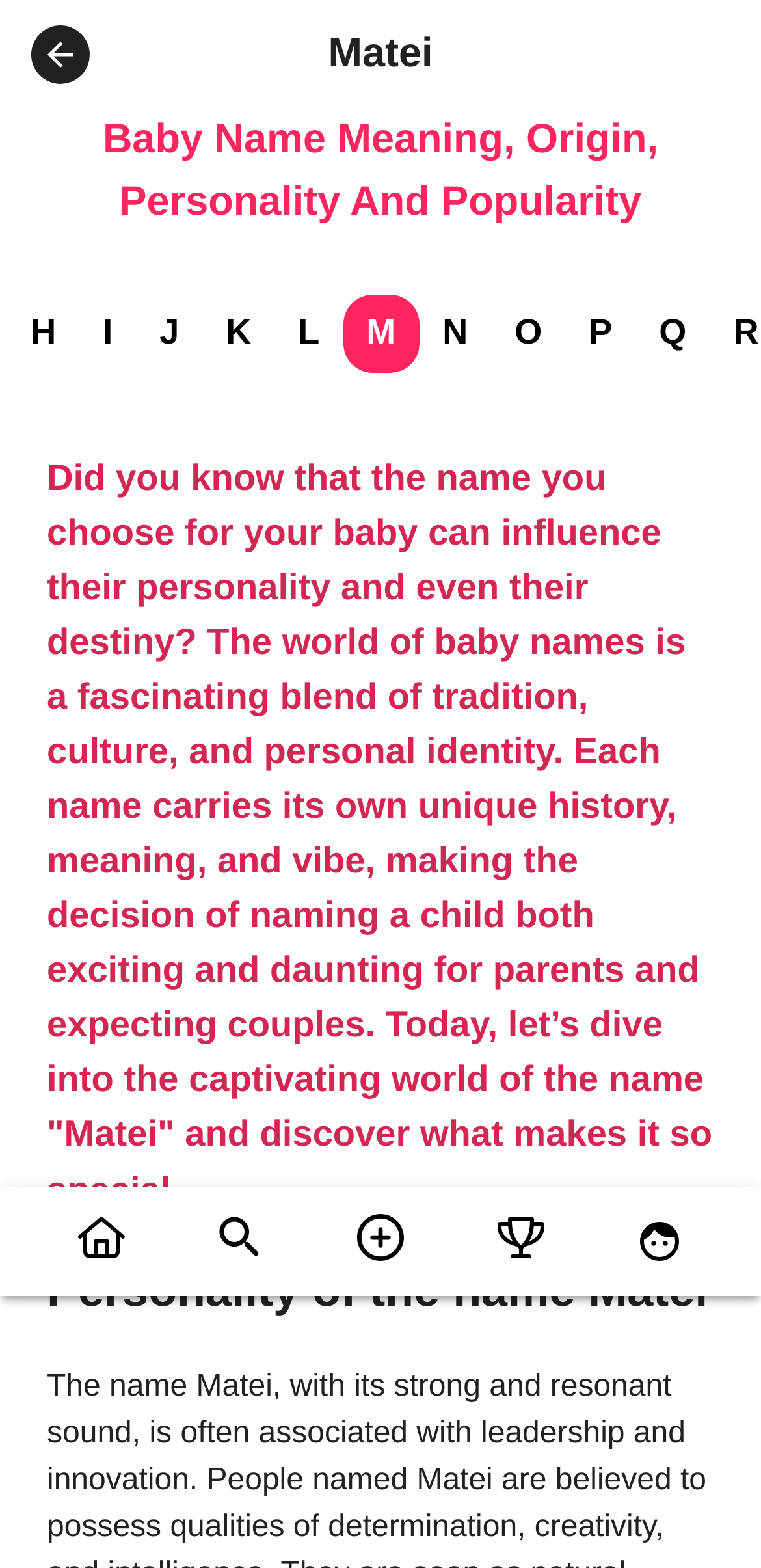Locate the UI element described as follows: "Sign in". Return the bounding box coordinates as four float numbers between 0 and 1 in the order [left, top, right, bottom].

[0.775, 0.757, 0.959, 0.827]